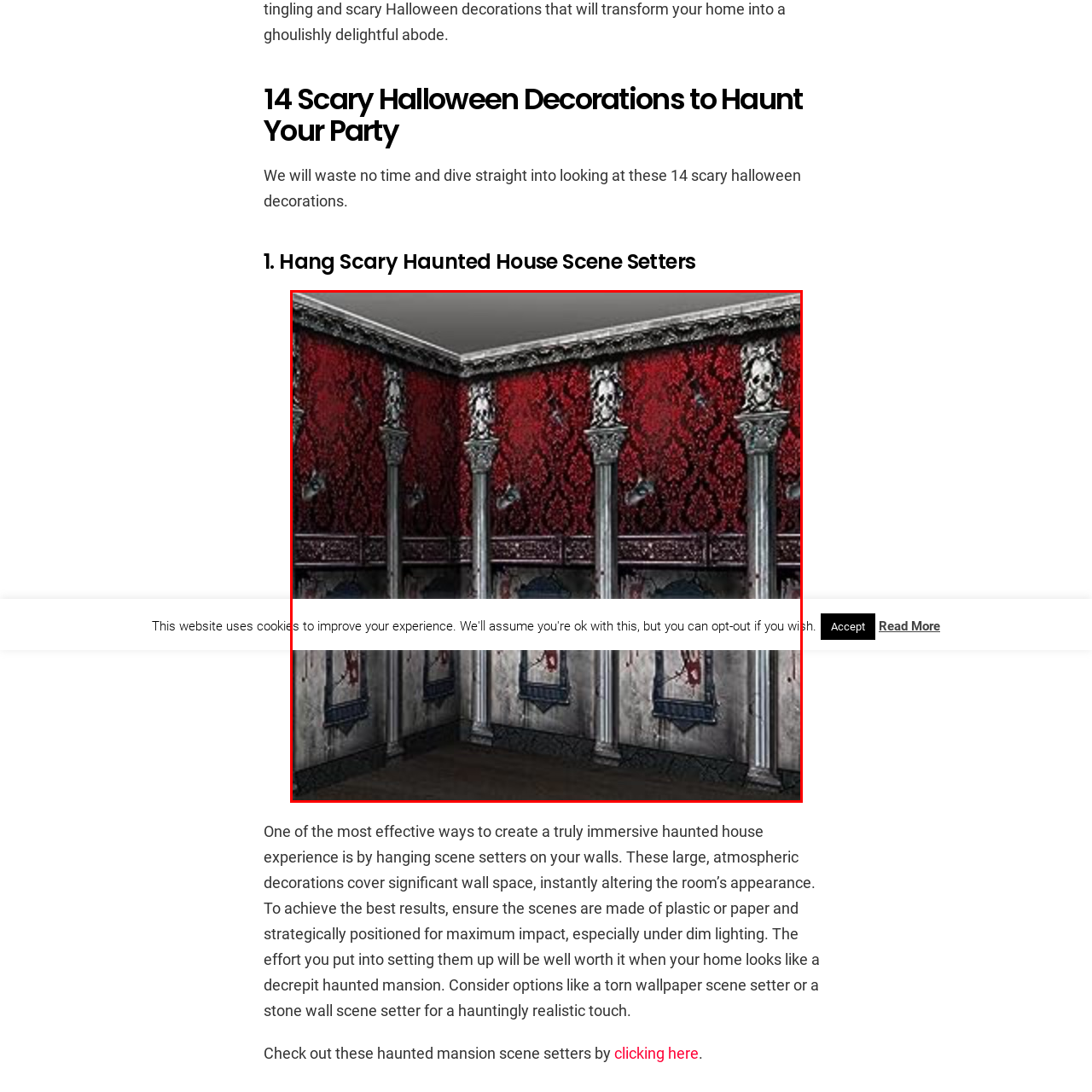Offer an in-depth description of the image encased within the red bounding lines.

This image showcases a hauntingly atmospheric corner of a room designed for Halloween, featuring detailed wall decorations that evoke the eerie ambiance of a haunted house. The walls are adorned with a striking red damask pattern, juxtaposed with somber elements like skull motifs and fading, tattered scenes reminiscent of a decrepit mansion. Intricately designed pillars add a gothic touch, enhancing the overall spooky feel. This setup exemplifies one of the featured decorations aimed at transforming any space into a chilling and immersive haunted experience for Halloween gatherings. Ideal for creating a dramatic backdrop, such scene setters significantly alter the appearance of the room, ensuring a memorable and ghostly atmosphere for partygoers.